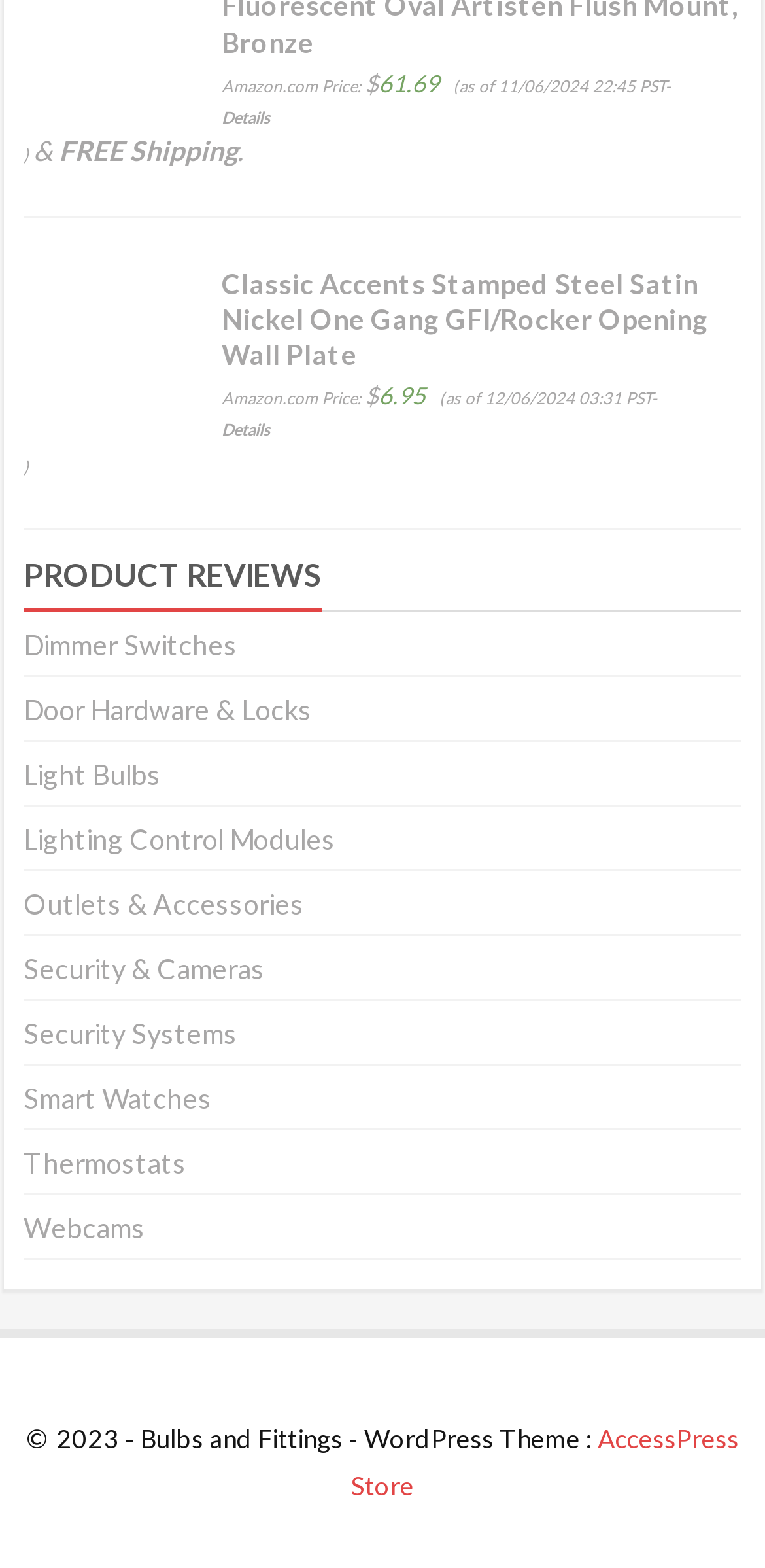What is the price of the second product?
From the screenshot, provide a brief answer in one word or phrase.

$6.95